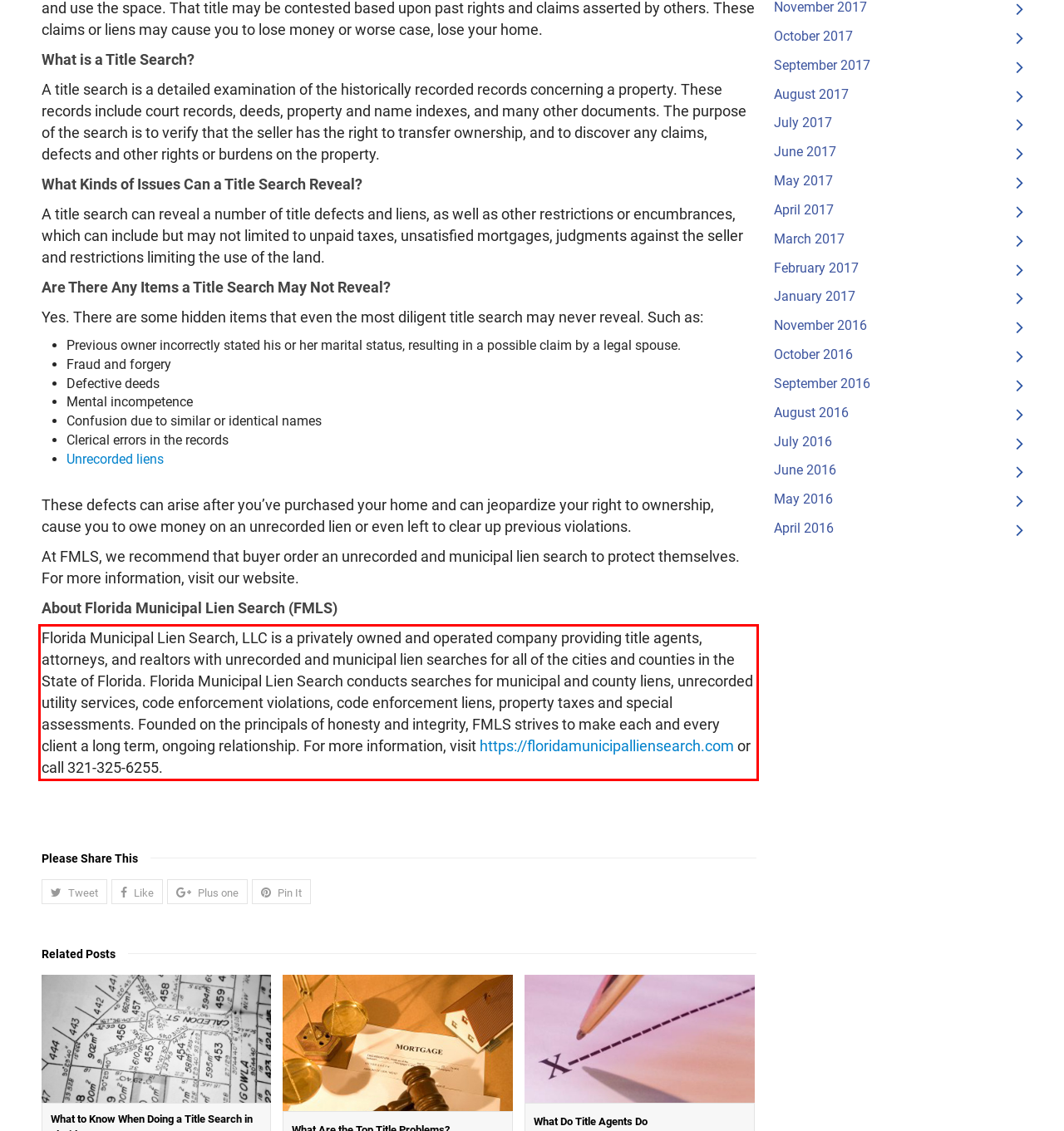Look at the webpage screenshot and recognize the text inside the red bounding box.

Florida Municipal Lien Search, LLC is a privately owned and operated company providing title agents, attorneys, and realtors with unrecorded and municipal lien searches for all of the cities and counties in the State of Florida. Florida Municipal Lien Search conducts searches for municipal and county liens, unrecorded utility services, code enforcement violations, code enforcement liens, property taxes and special assessments. Founded on the principals of honesty and integrity, FMLS strives to make each and every client a long term, ongoing relationship. For more information, visit https://floridamunicipalliensearch.com or call 321-325-6255.